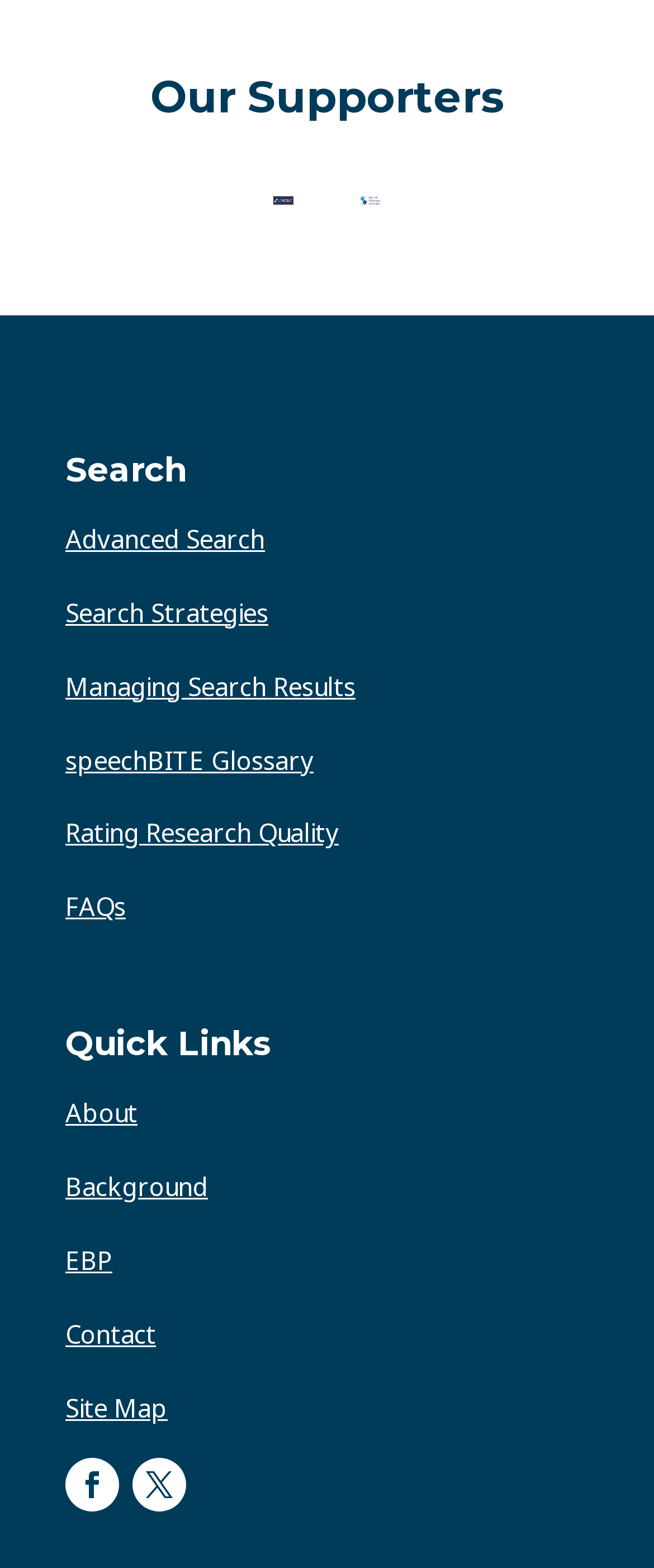Locate the bounding box coordinates of the item that should be clicked to fulfill the instruction: "Go to the About page".

[0.1, 0.699, 0.21, 0.72]